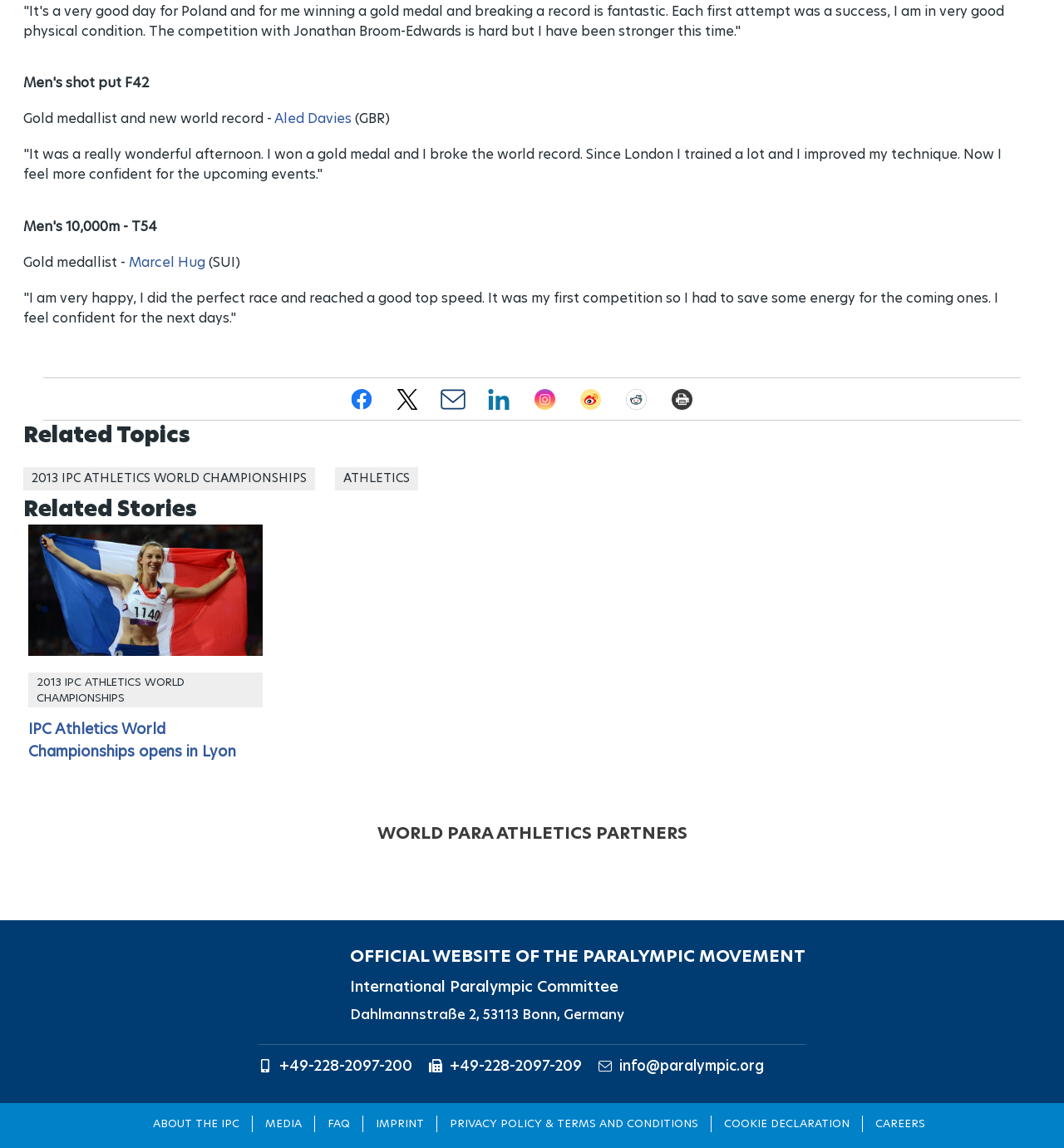Give a one-word or short-phrase answer to the following question: 
What is the purpose of the social-sharing-block?

To share content on social media